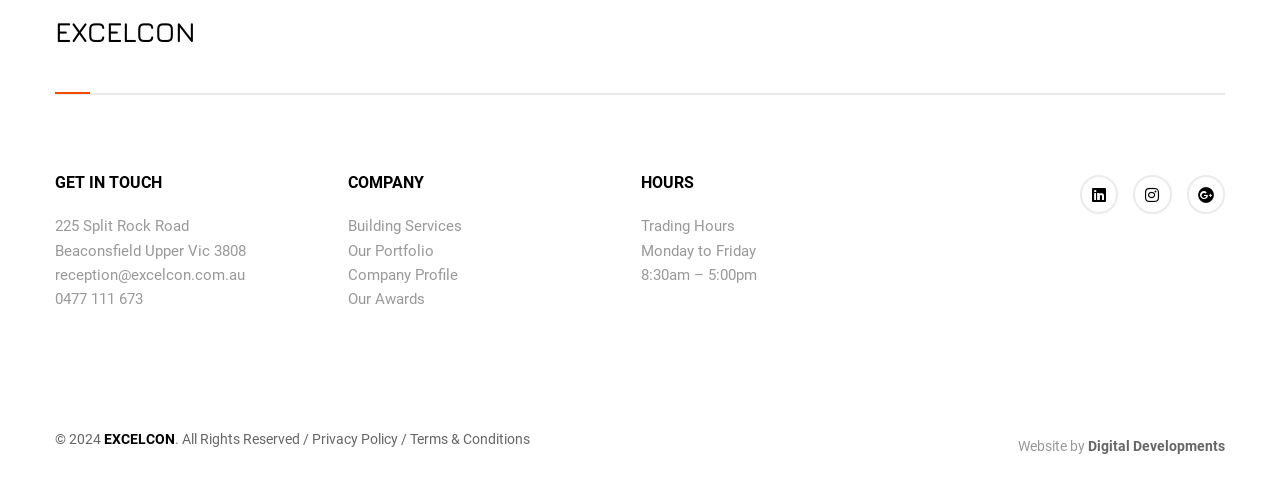Consider the image and give a detailed and elaborate answer to the question: 
Who developed the company's website?

The developer of the company's website can be found at the bottom of the webpage, in the footer section. The text 'Website by' is followed by a link to 'Digital Developments', indicating that this company developed the website.